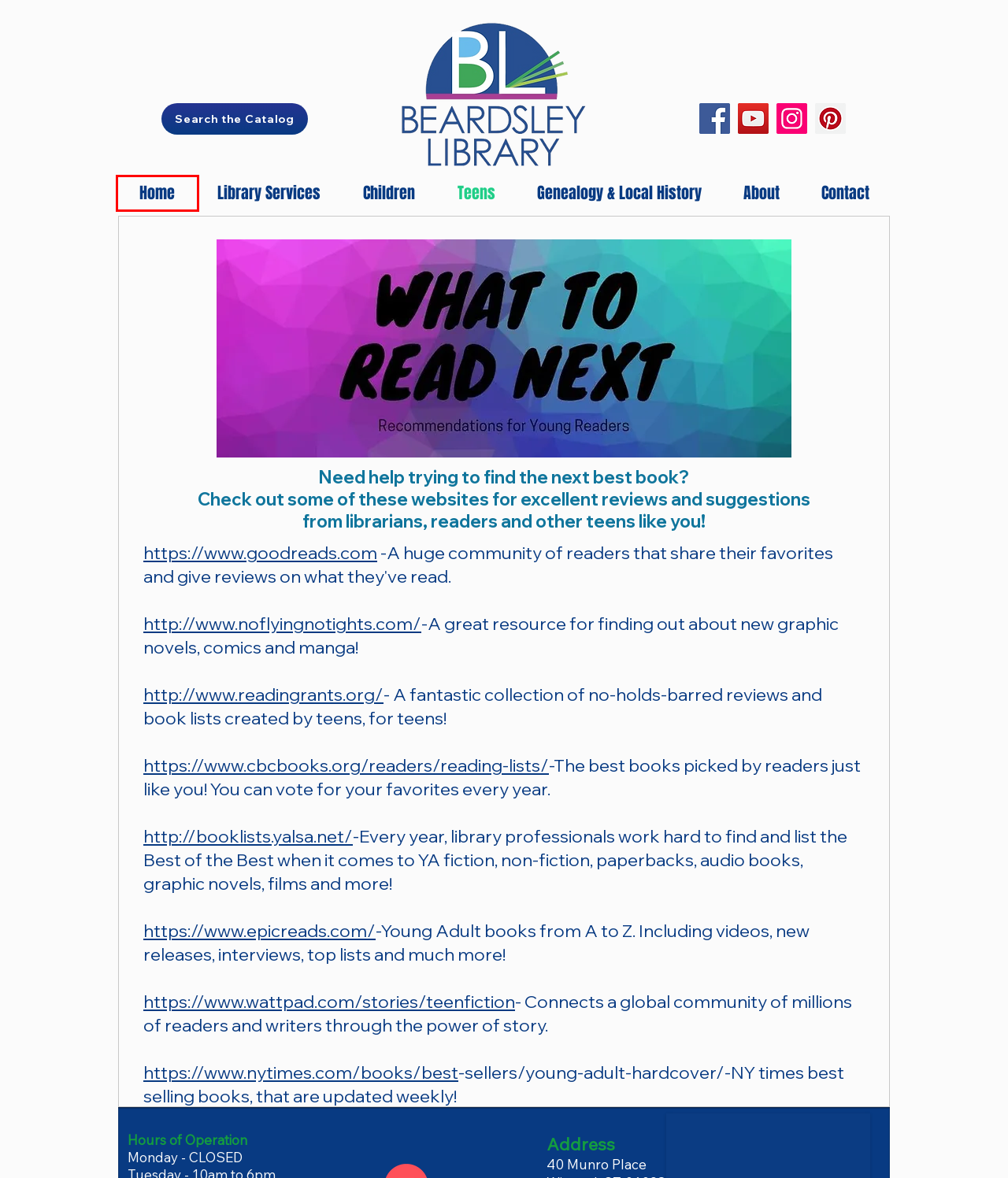Please examine the screenshot provided, which contains a red bounding box around a UI element. Select the webpage description that most accurately describes the new page displayed after clicking the highlighted element. Here are the candidates:
A. About  | Beardsley
B. Web Server's Default Page
C. Teens | Beardsley
D. Public Library | Beardsley Library | United States
E. Children | Beardsley
F. Reading Lists – Children's Book Council
G. Reading Rants
H. Library Services | Beardsley

D